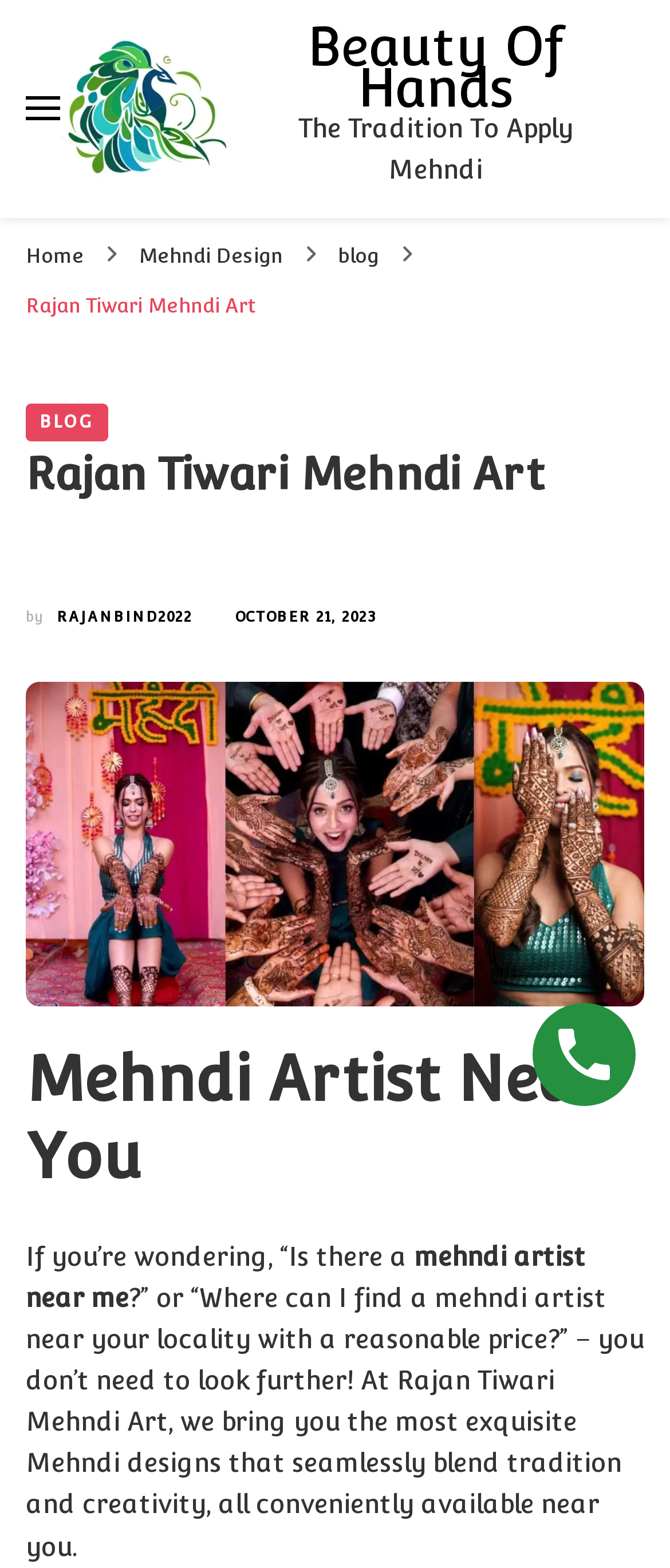Create a detailed narrative of the webpage’s visual and textual elements.

The webpage is about Rajan Tiwari Mehndi Art, a service that provides mehndi artists for various events. At the top left corner, there is a primary menu toggle button. Next to it, there is a link to the website's homepage, "Rajan Tiwari Mehndi Art", accompanied by an image with the same name. 

On the top right side, there is a link to "Beauty Of Hands". Below the website's title, there is a static text "The Tradition To Apply Mehndi". 

The navigation menu is located below, consisting of links to "Home", "Mehndi Design", "blog", and another link to "Rajan Tiwari Mehndi Art". There is also a link to "BLOG" slightly below the navigation menu.

The main content of the webpage starts with a heading "Rajan Tiwari Mehndi Art" followed by a subheading "by RAJANBIND2022 OCTOBER 21, 2023". Below this, there is an image with the caption "beauty of hands". 

The main section of the webpage is headed by "Mehndi Artist Near You". It contains a paragraph of text that explains the service provided by Rajan Tiwari Mehndi Art, stating that they offer exquisite mehndi designs that blend tradition and creativity, available near the customer's location at a reasonable price. 

At the bottom right corner, there is an empty link.